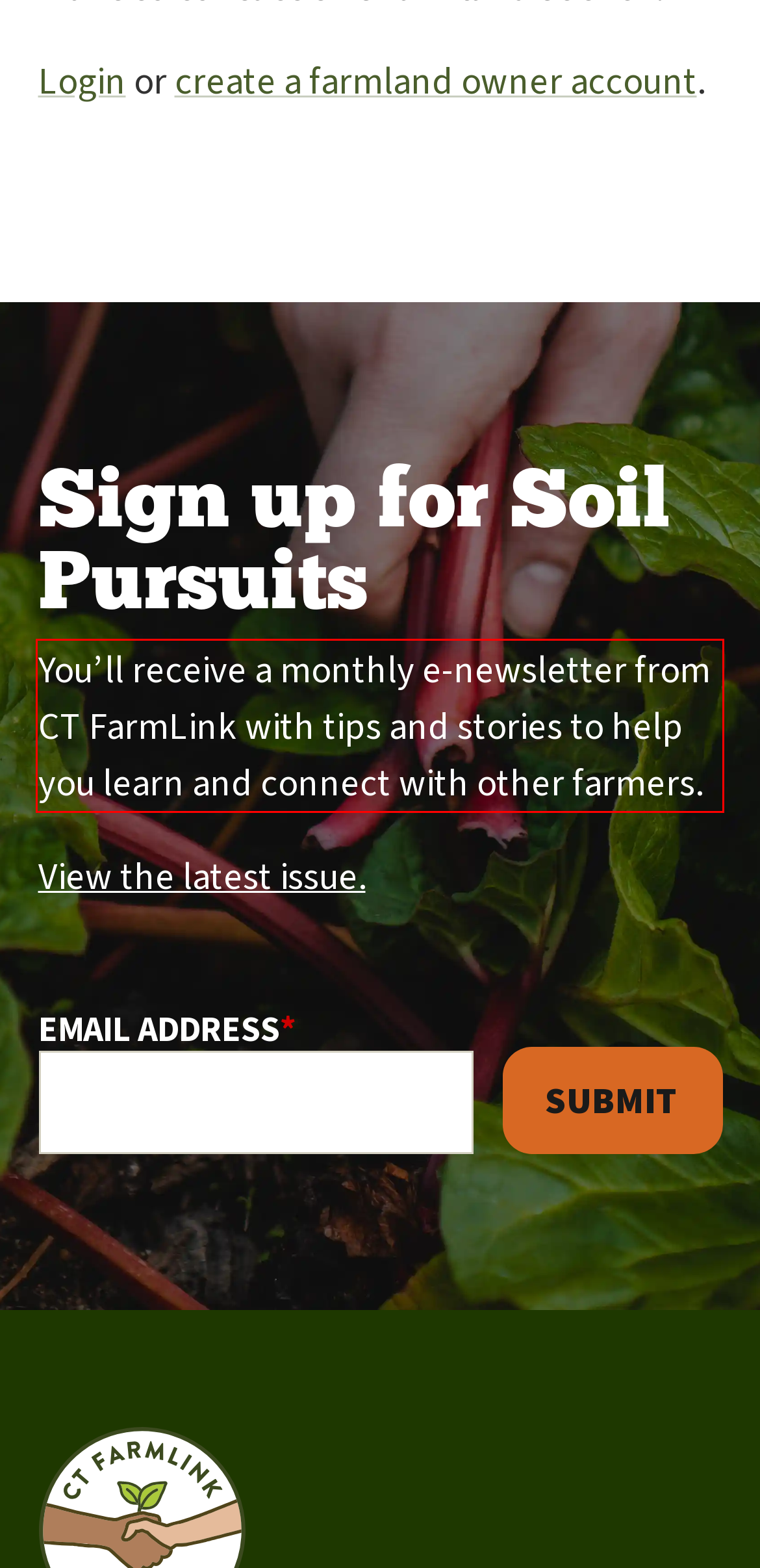Given a screenshot of a webpage containing a red bounding box, perform OCR on the text within this red bounding box and provide the text content.

You’ll receive a monthly e-newsletter from CT FarmLink with tips and stories to help you learn and connect with other farmers.